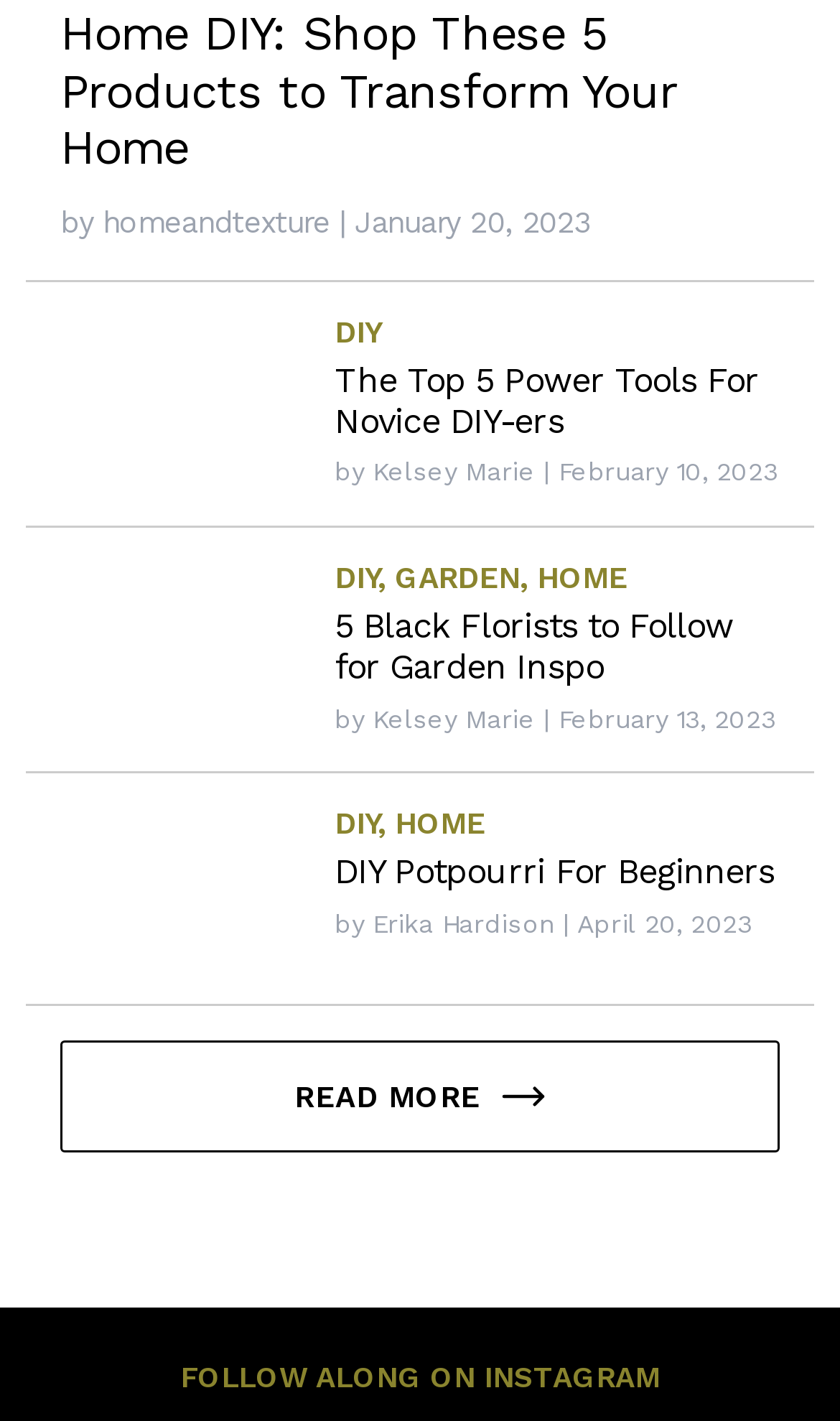Find the bounding box coordinates for the area that should be clicked to accomplish the instruction: "click on the 'Home DIY: Shop These 5 Products to Transform Your Home' link".

[0.072, 0.005, 0.804, 0.123]